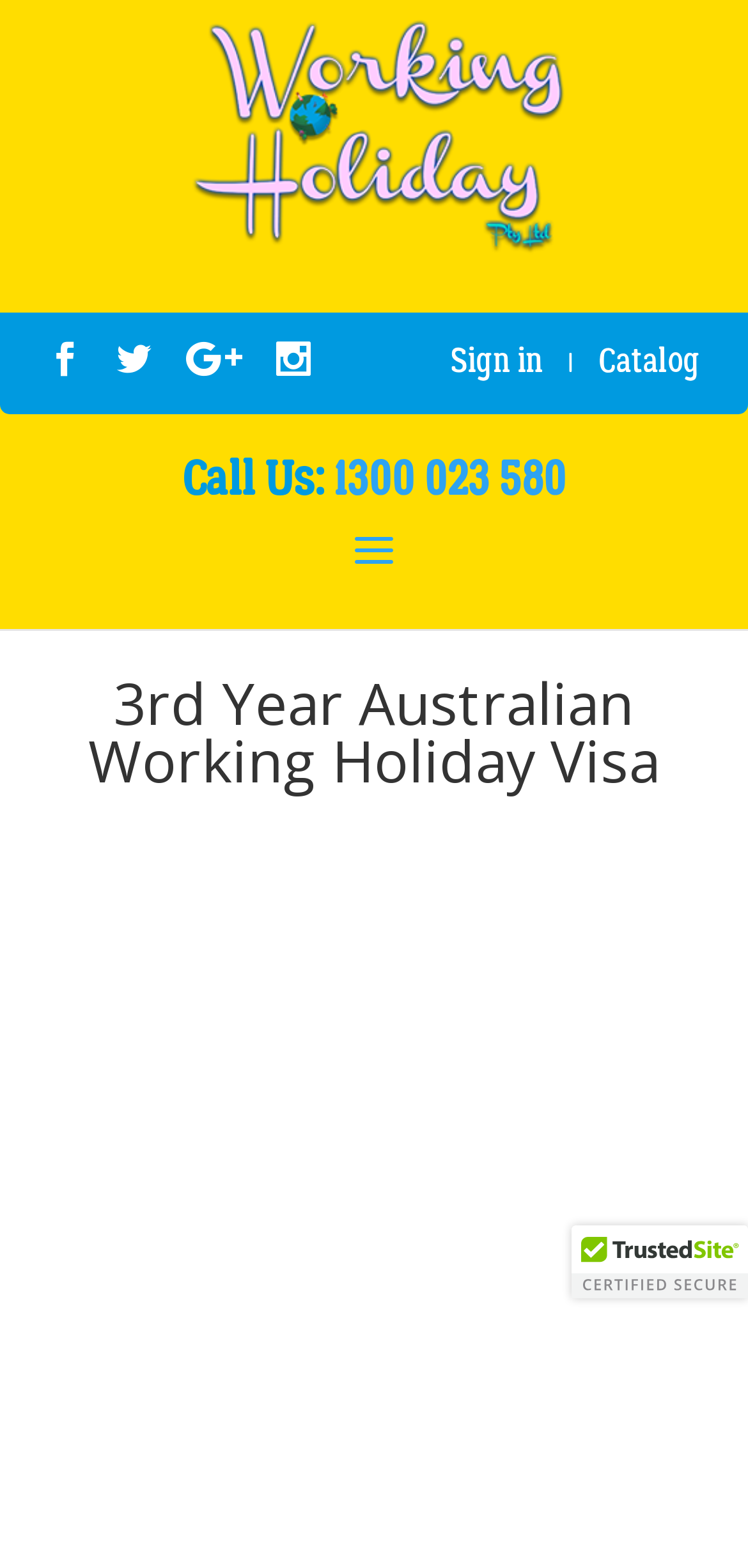Please identify the bounding box coordinates of the area that needs to be clicked to fulfill the following instruction: "Click the 'OUR B2B WEBSHOP' link."

None